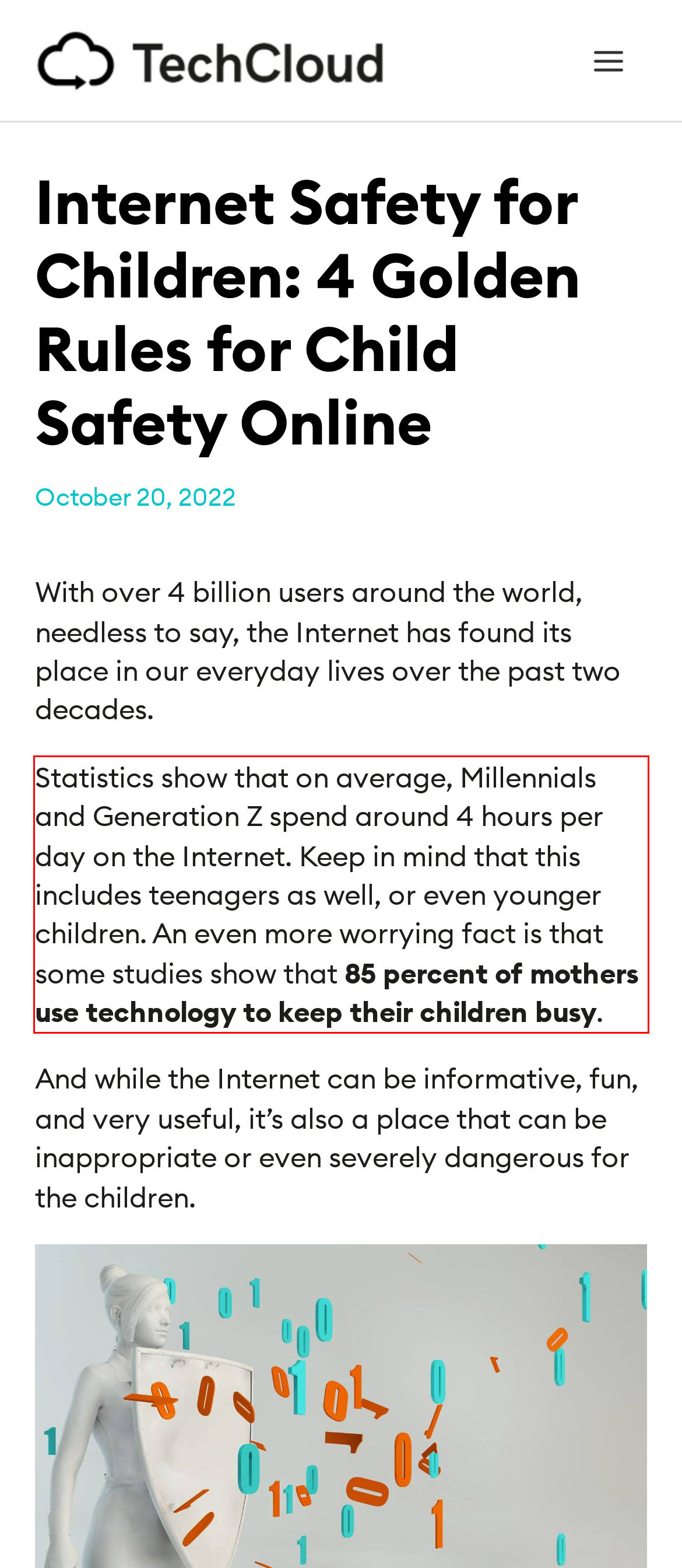Look at the webpage screenshot and recognize the text inside the red bounding box.

Statistics show that on average, Millennials and Generation Z spend around 4 hours per day on the Internet. Keep in mind that this includes teenagers as well, or even younger children. An even more worrying fact is that some studies show that 85 percent of mothers use technology to keep their children busy.